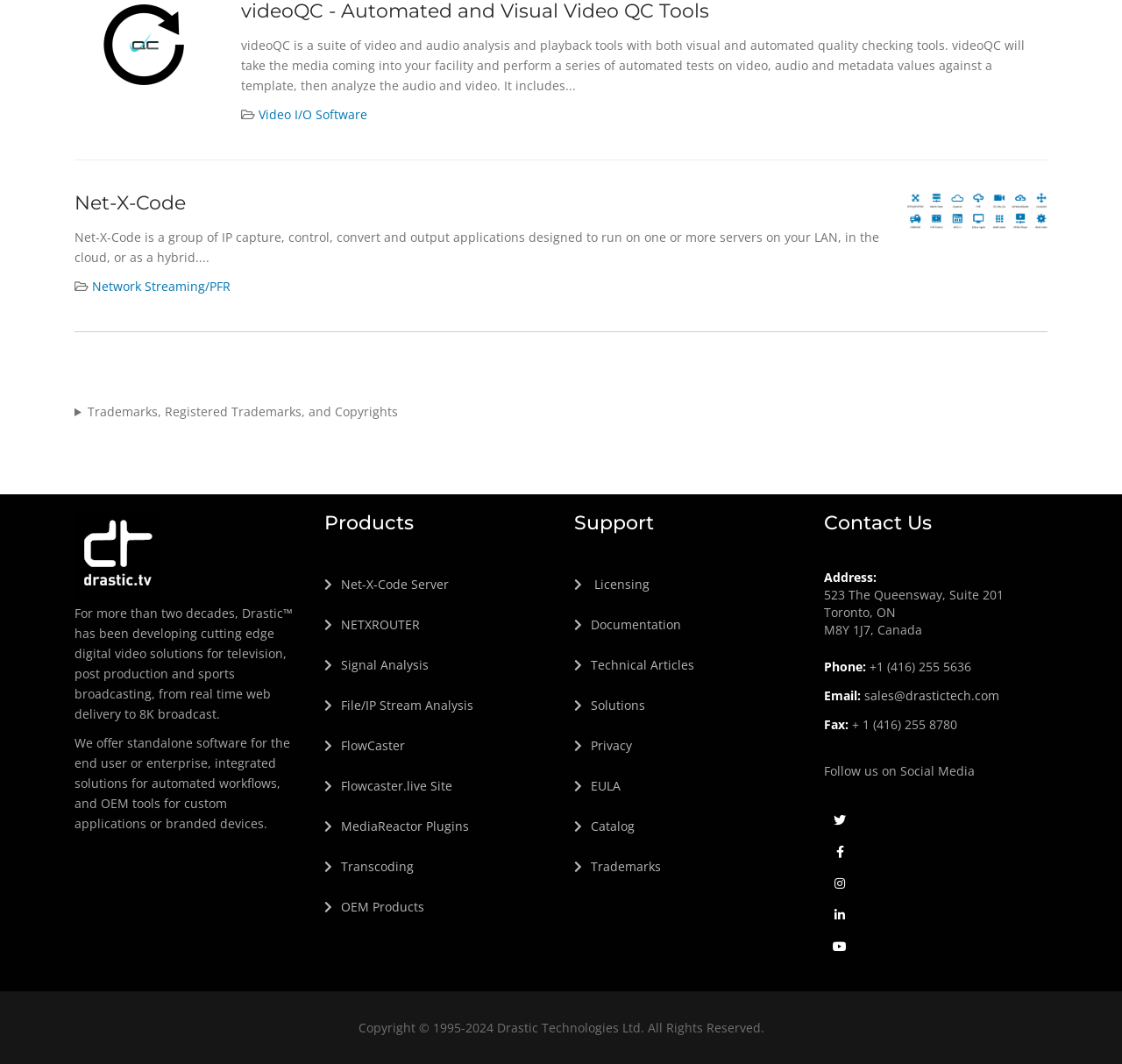Could you locate the bounding box coordinates for the section that should be clicked to accomplish this task: "Learn more about Video I/O Software".

[0.23, 0.1, 0.327, 0.115]